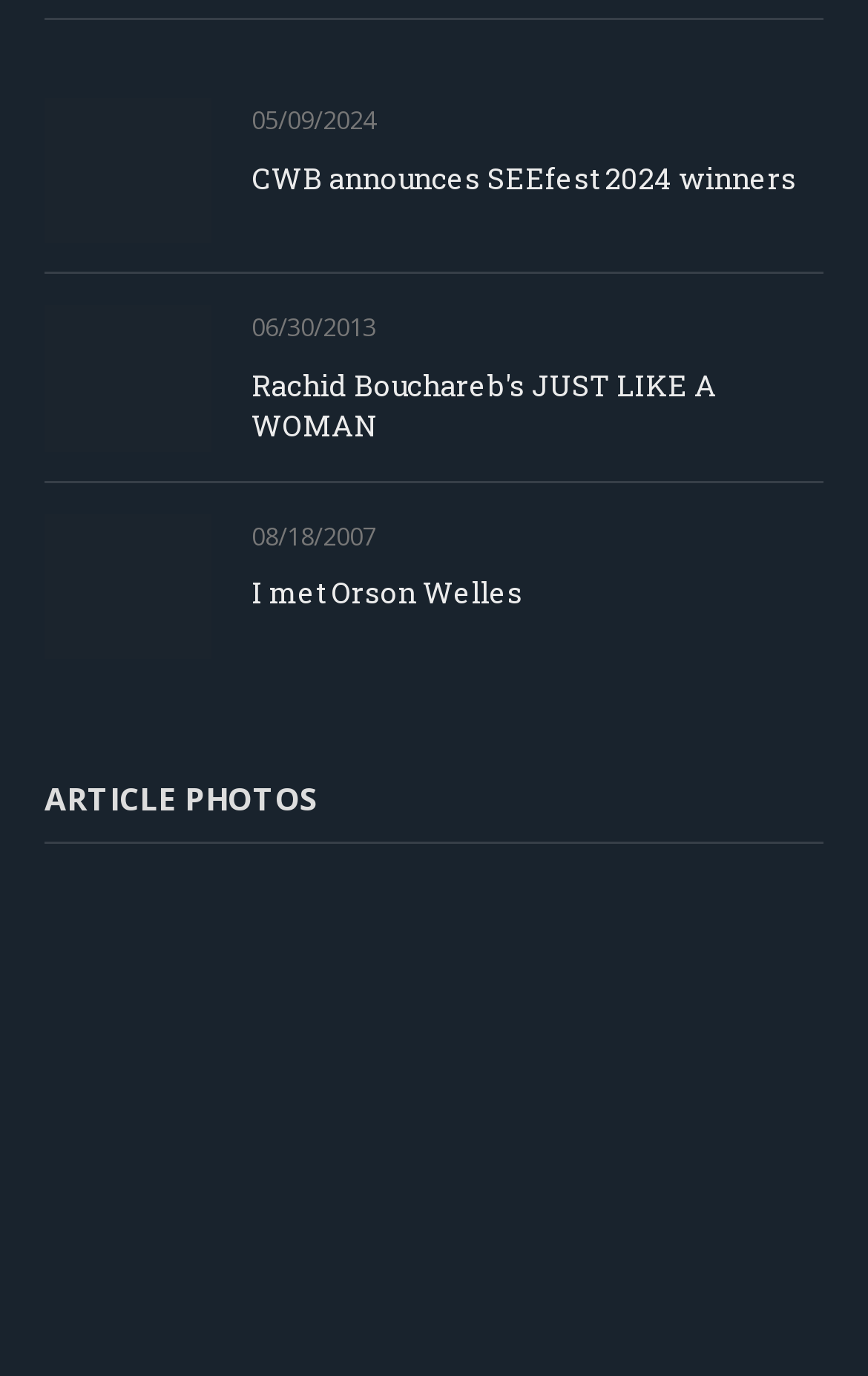Determine the bounding box coordinates of the section to be clicked to follow the instruction: "View the image 'NasserFarhoudiWP'". The coordinates should be given as four float numbers between 0 and 1, formatted as [left, top, right, bottom].

[0.051, 0.669, 0.253, 0.786]